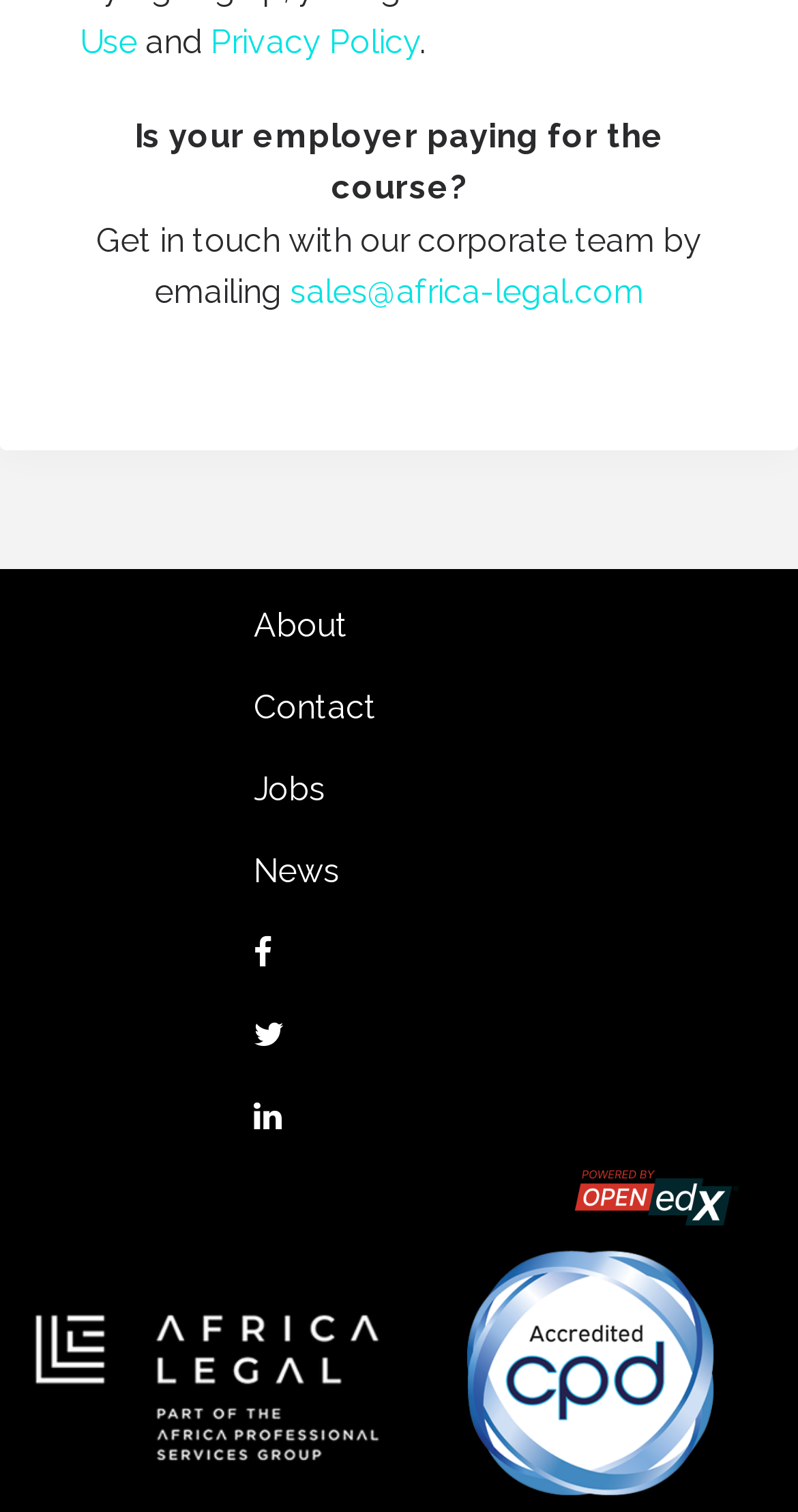Using the information in the image, could you please answer the following question in detail:
Is there a link to a privacy policy?

I found a link with the text 'Privacy Policy' at the top of the page, which suggests that there is a privacy policy available.